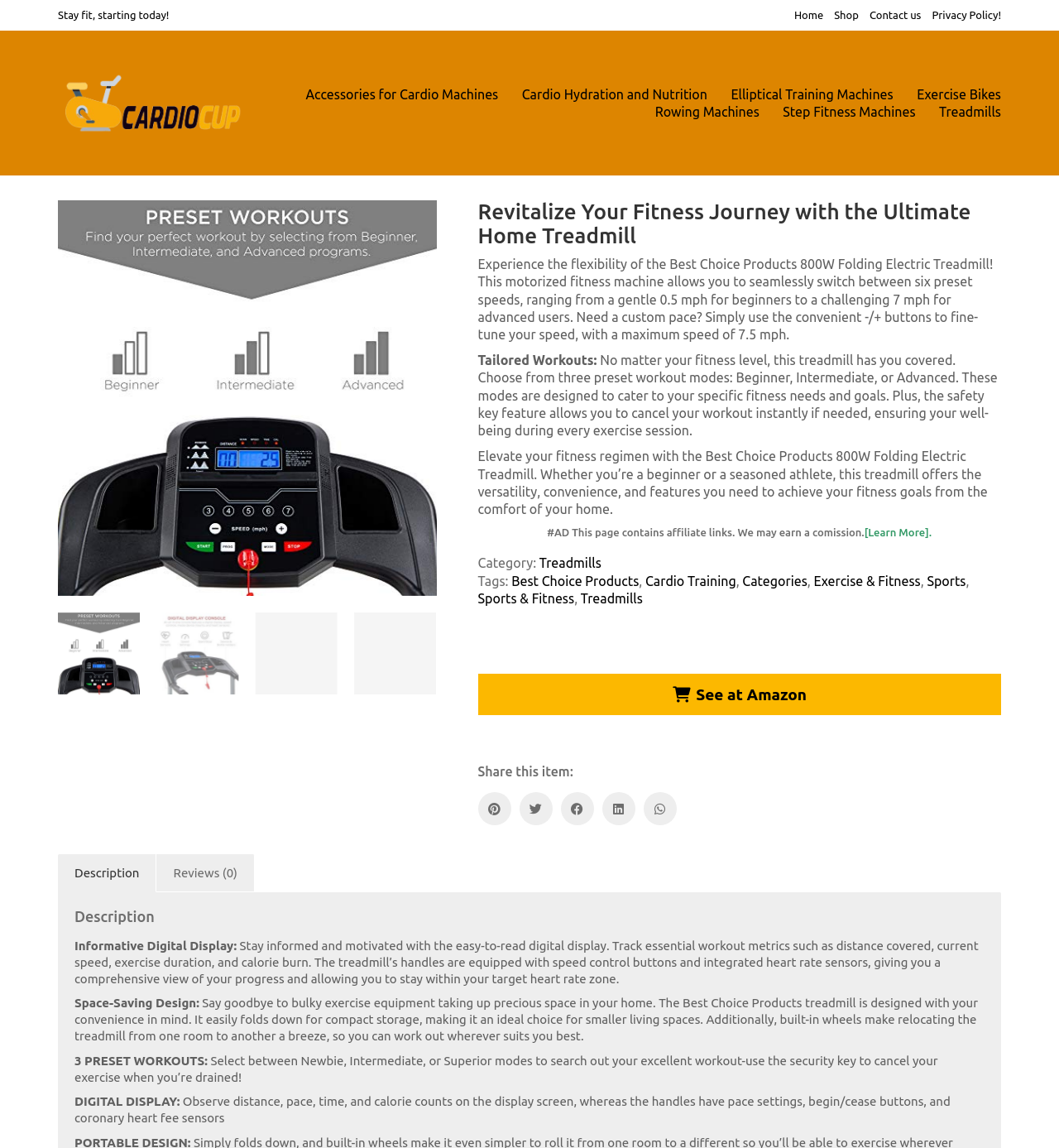Identify the bounding box coordinates of the part that should be clicked to carry out this instruction: "Type in the search box".

None